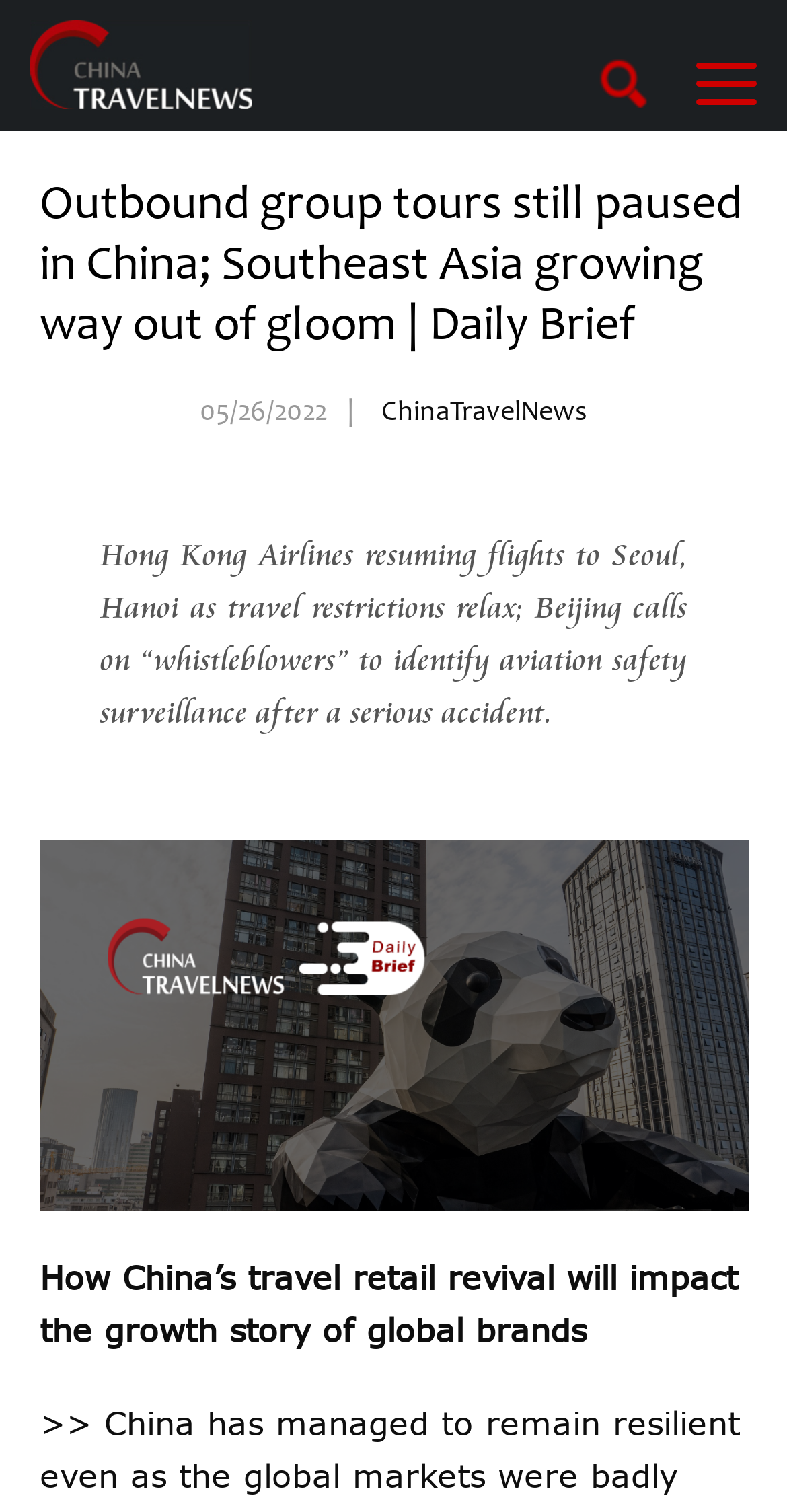What is the topic of the first article?
From the image, respond using a single word or phrase.

Hong Kong Airlines resuming flights